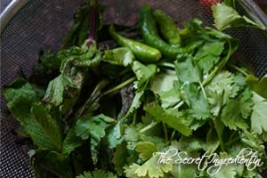Describe all the elements visible in the image meticulously.

The image features a close-up view of freshly washed coriander and green chilies, arranged in a colander. The vibrant green leaves of coriander are prominently displayed, showcasing their delicate, serrated edges. Nestled among the coriander are several green chilies, adding a pop of color and suggesting a spicy flavor. This visual emphasizes the freshness of the ingredients, which are likely key components for creating a flavorful sauce or puree, as highlighted in the accompanying recipe instructions. The overall presentation of the ingredients indicates a readiness for preparation, inviting viewers to explore the culinary possibilities.